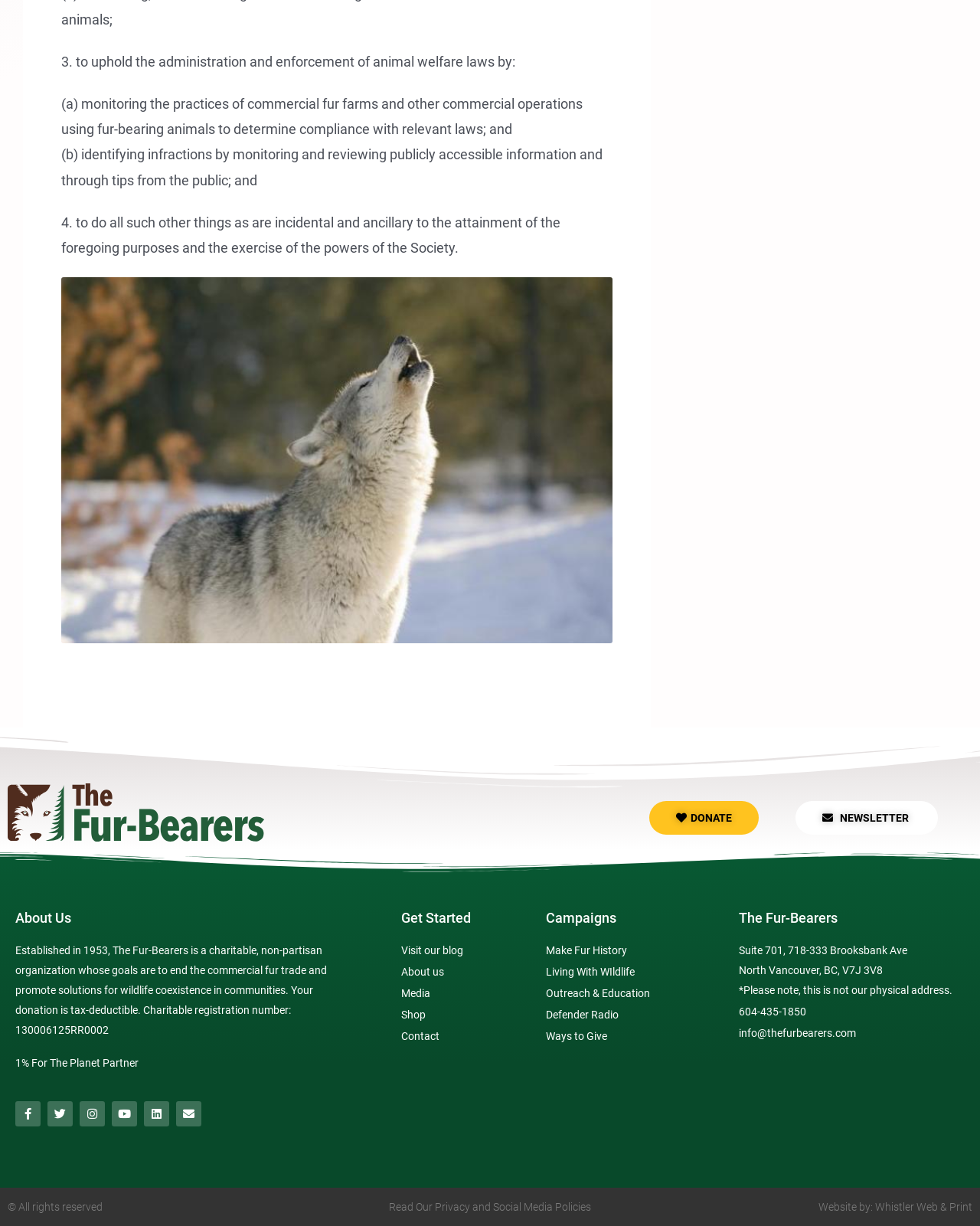Give a one-word or one-phrase response to the question: 
How many headings are available on the webpage?

4